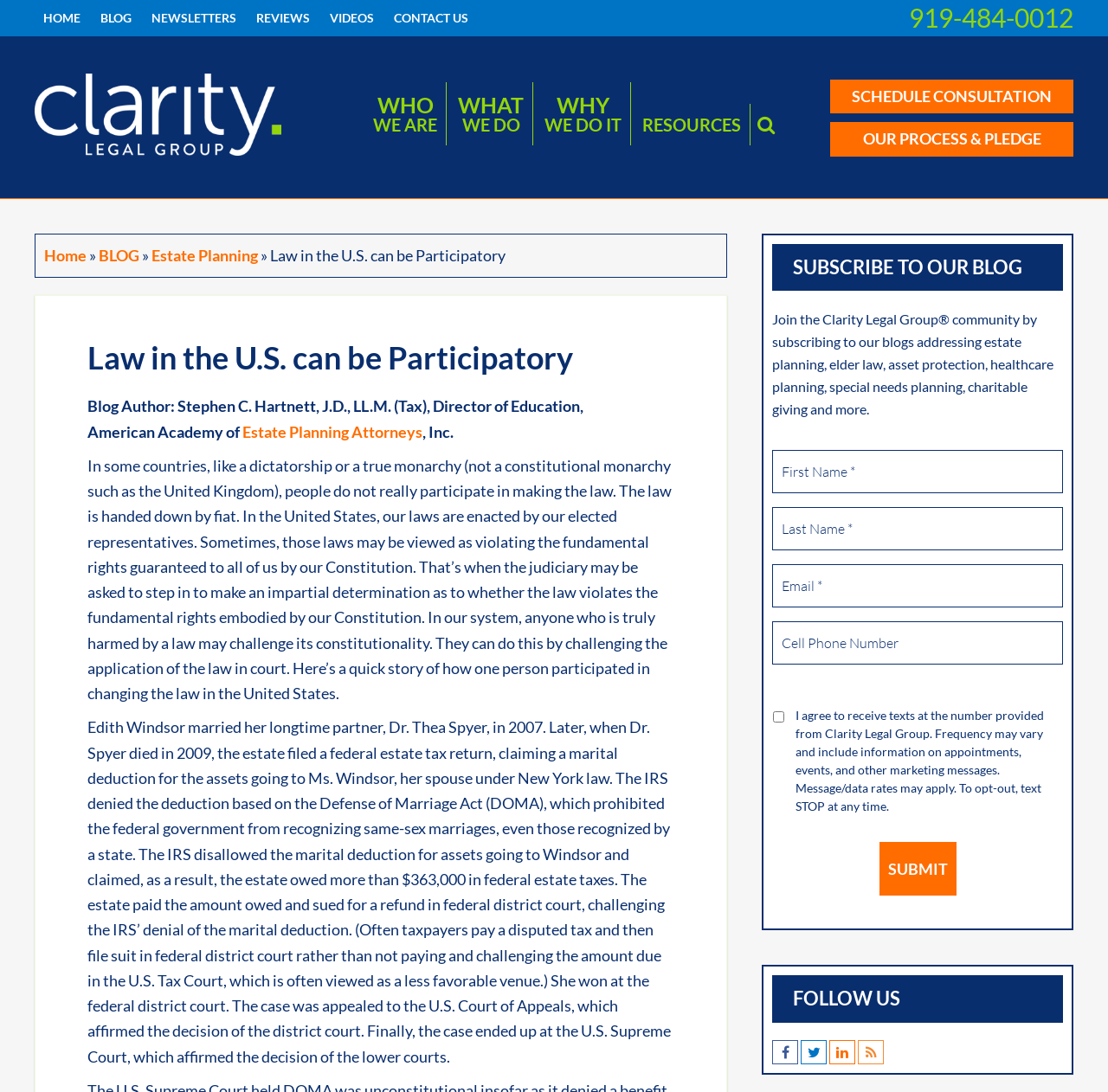What is the purpose of the 'SUBSCRIBE TO OUR BLOG' section?
Provide an in-depth answer to the question, covering all aspects.

I found the answer by looking at the text 'Join the Clarity Legal Group community by subscribing to our blogs addressing estate planning, elder law, asset protection, healthcare planning, special needs planning, charitable giving and more.' with bounding box coordinates [0.697, 0.285, 0.951, 0.382].